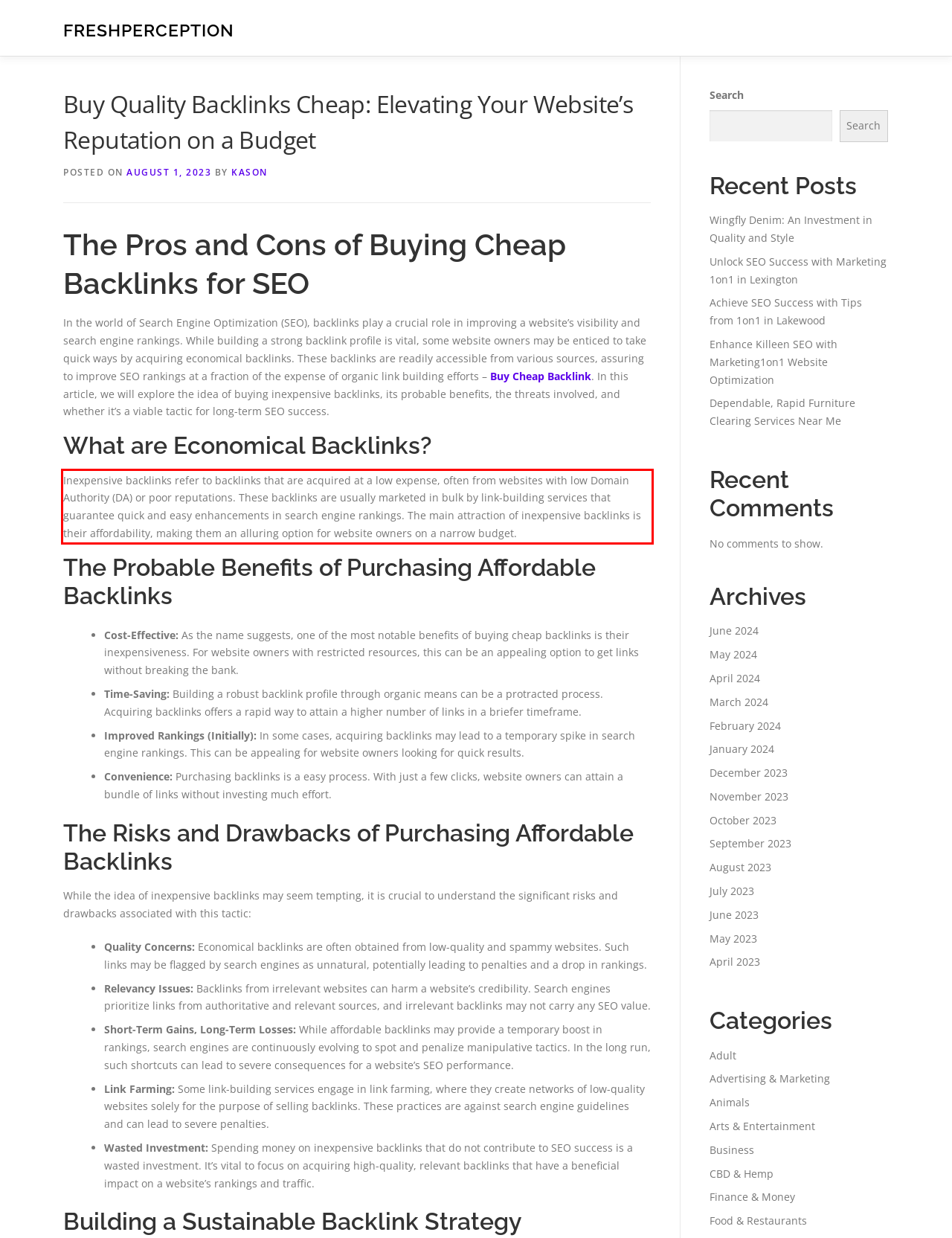You are presented with a screenshot containing a red rectangle. Extract the text found inside this red bounding box.

Inexpensive backlinks refer to backlinks that are acquired at a low expense, often from websites with low Domain Authority (DA) or poor reputations. These backlinks are usually marketed in bulk by link-building services that guarantee quick and easy enhancements in search engine rankings. The main attraction of inexpensive backlinks is their affordability, making them an alluring option for website owners on a narrow budget.